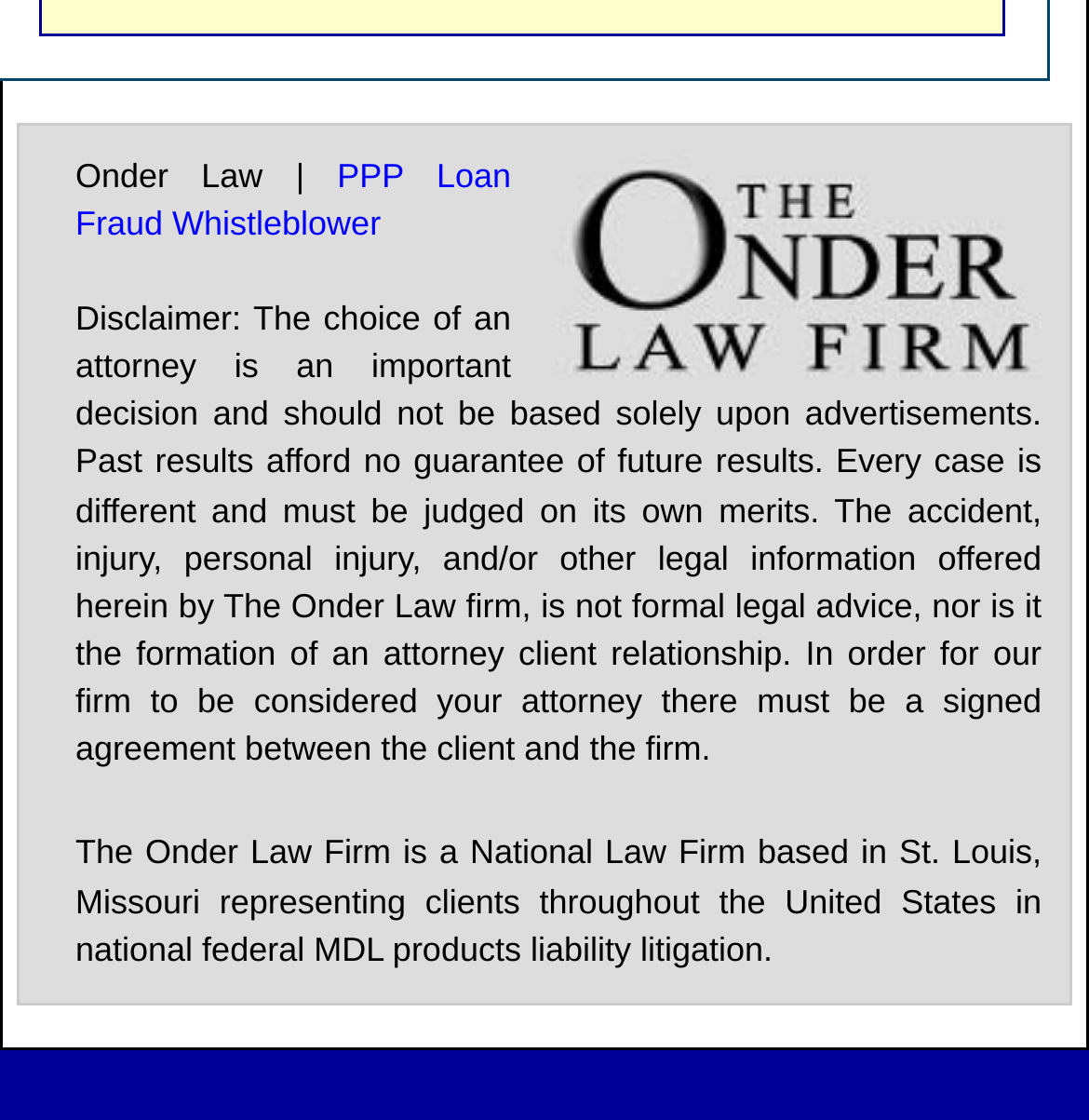Please locate the bounding box coordinates of the region I need to click to follow this instruction: "Click on Honolulu, HI".

[0.051, 0.021, 0.293, 0.064]